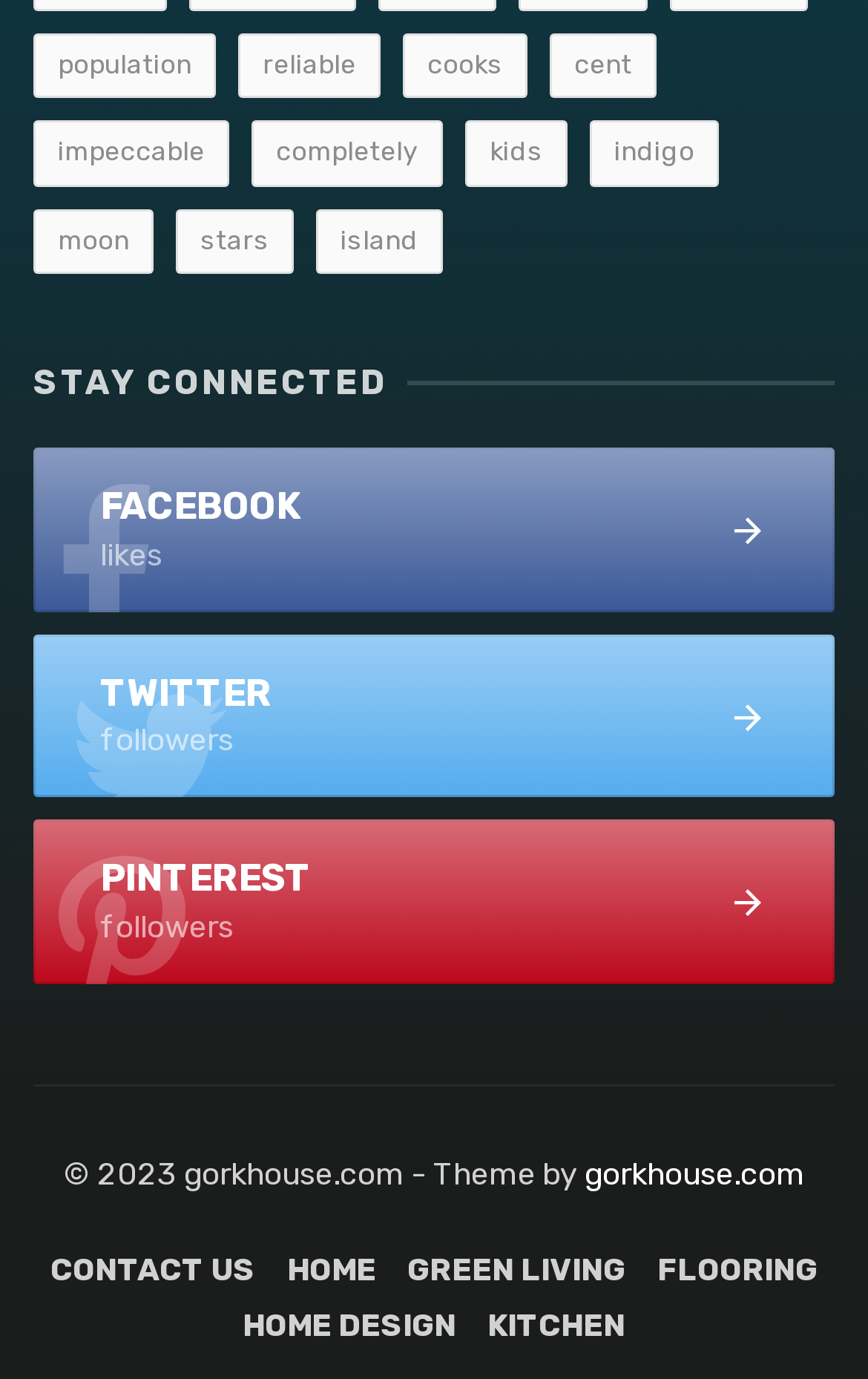Predict the bounding box of the UI element that fits this description: "Privacy Policy".

None